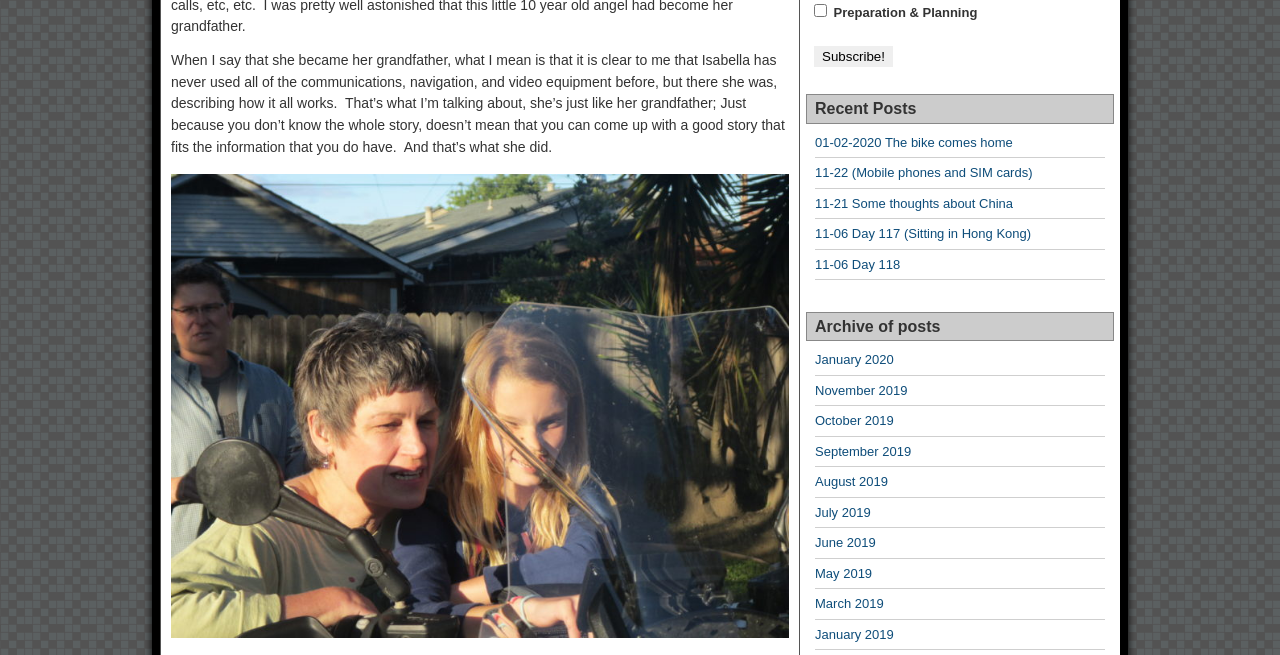Show the bounding box coordinates for the HTML element as described: "11-06 Day 118".

[0.637, 0.392, 0.703, 0.415]